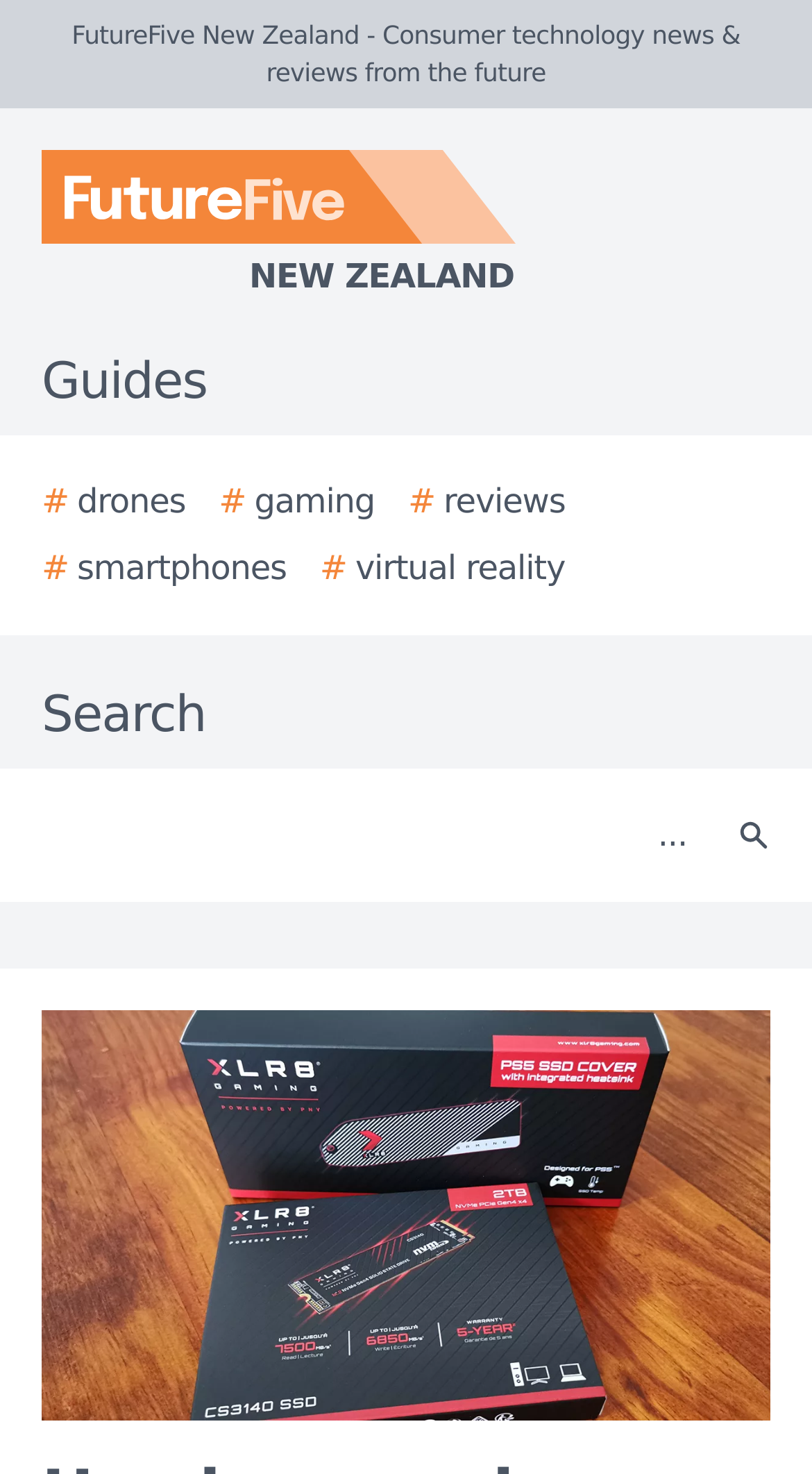Locate the UI element that matches the description aria-label="Search" in the webpage screenshot. Return the bounding box coordinates in the format (top-left x, top-left y, bottom-right x, bottom-right y), with values ranging from 0 to 1.

[0.877, 0.533, 0.979, 0.601]